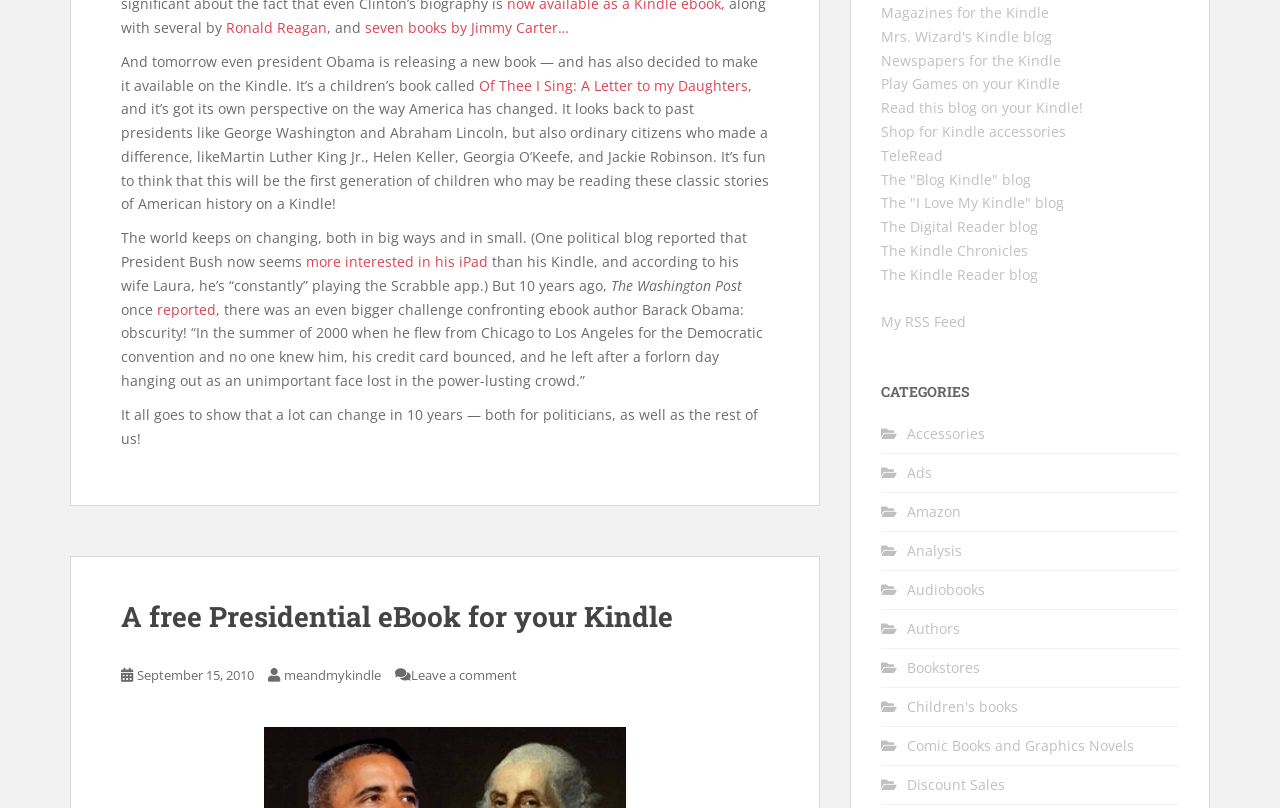Identify the bounding box coordinates for the UI element described as follows: "meandmykindle". Ensure the coordinates are four float numbers between 0 and 1, formatted as [left, top, right, bottom].

[0.222, 0.825, 0.298, 0.847]